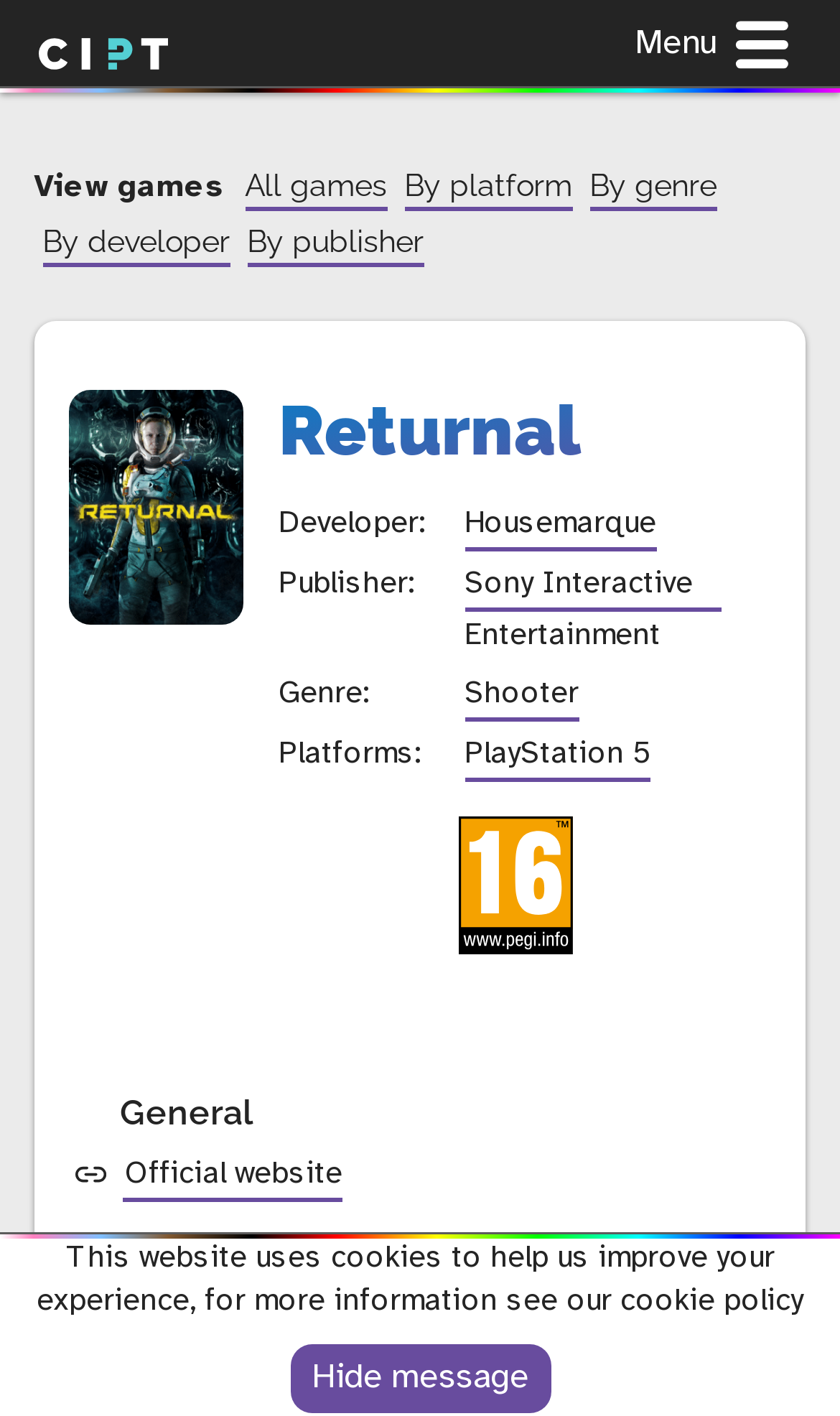Please answer the following question using a single word or phrase: 
Who is the developer of the game?

Housemarque